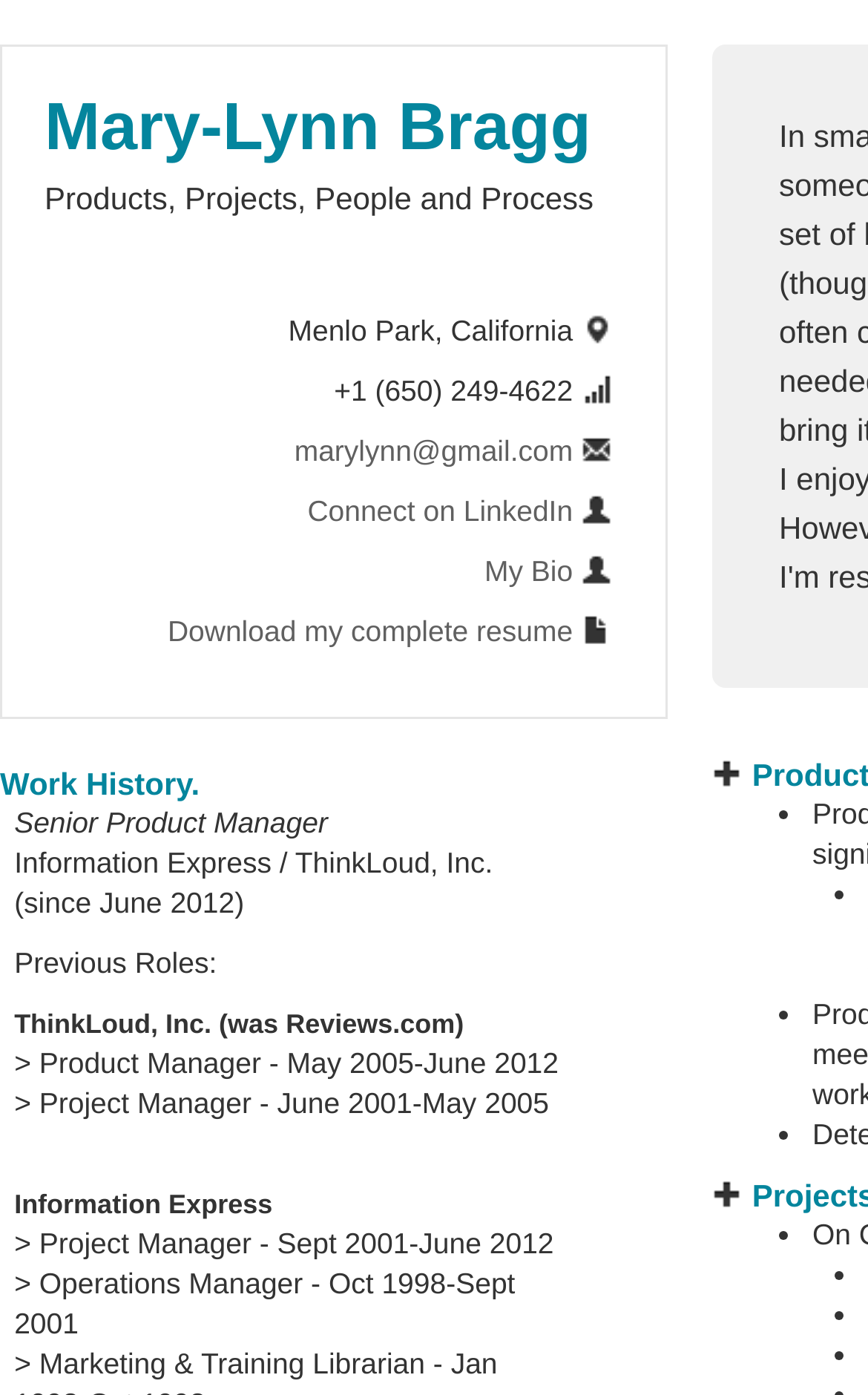Locate the bounding box of the UI element with the following description: "My Bio".

[0.558, 0.397, 0.705, 0.421]